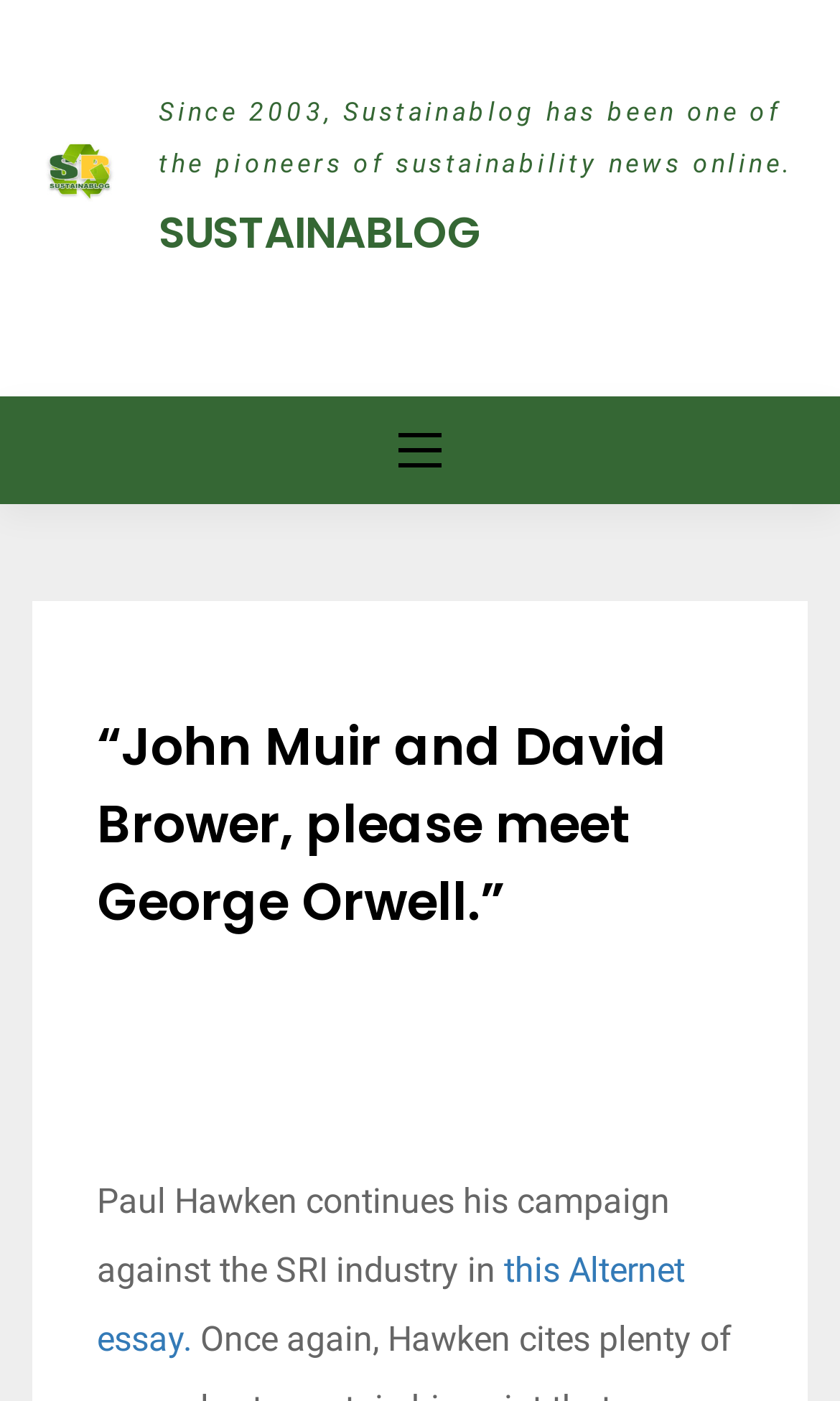What is the topic of the article? Based on the image, give a response in one word or a short phrase.

SRI industry